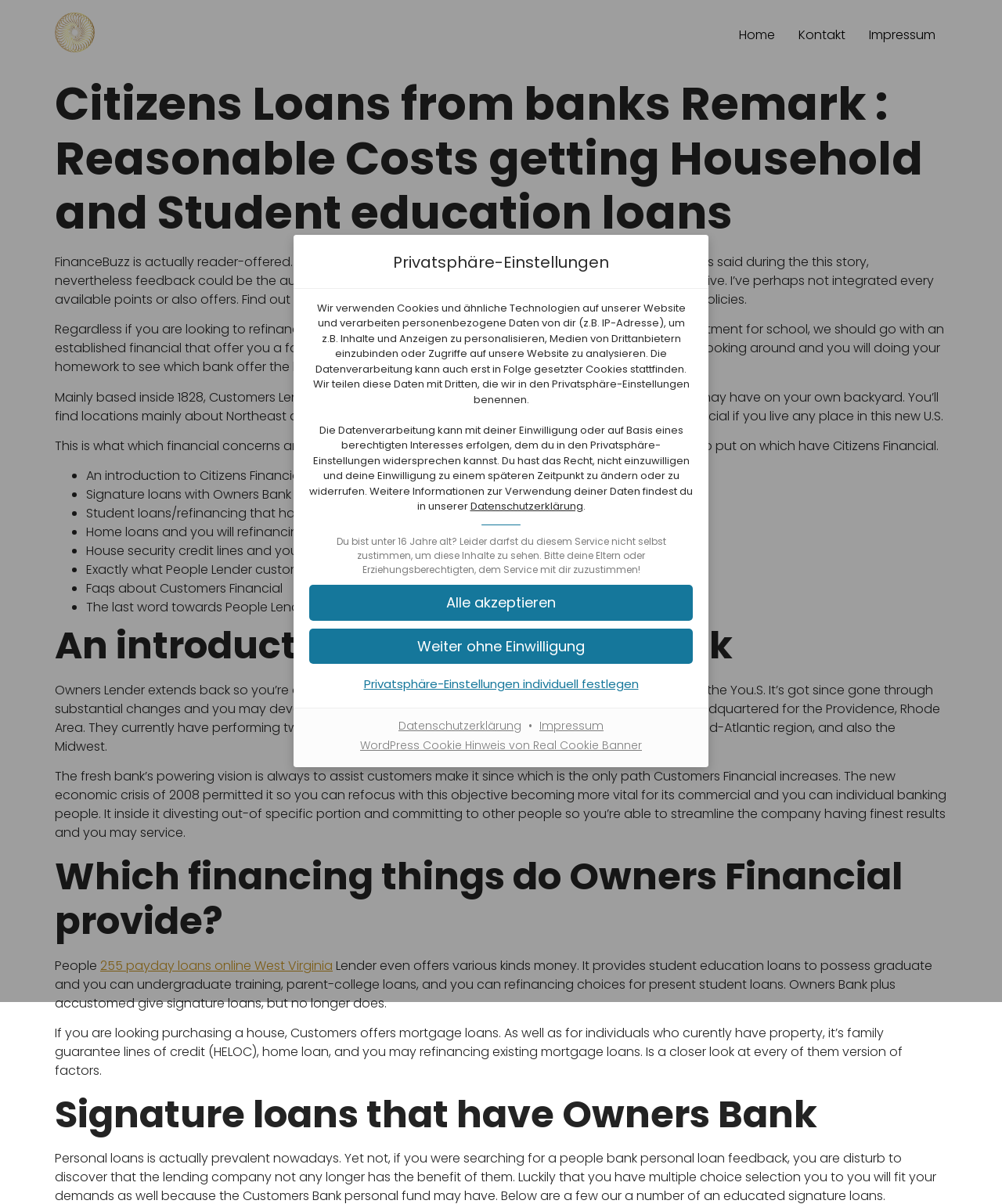What is the purpose of the 'Datenschutzerklärung' link?
Provide a thorough and detailed answer to the question.

The 'Datenschutzerklärung' link is likely a link to the website's privacy policy, which provides more information on how the website collects, uses, and protects user data.